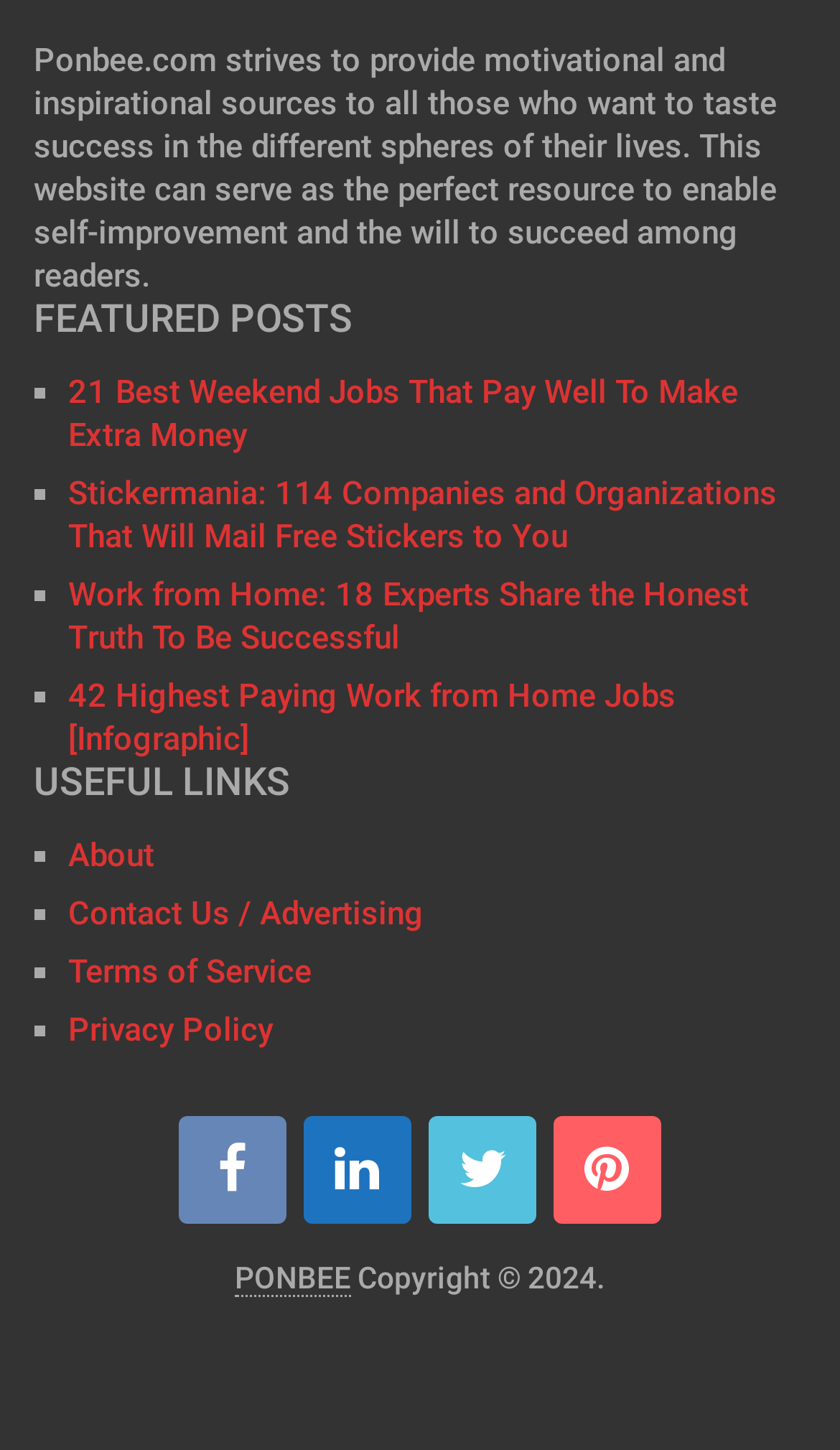Locate the bounding box coordinates of the area to click to fulfill this instruction: "visit About page". The bounding box should be presented as four float numbers between 0 and 1, in the order [left, top, right, bottom].

[0.081, 0.577, 0.184, 0.604]